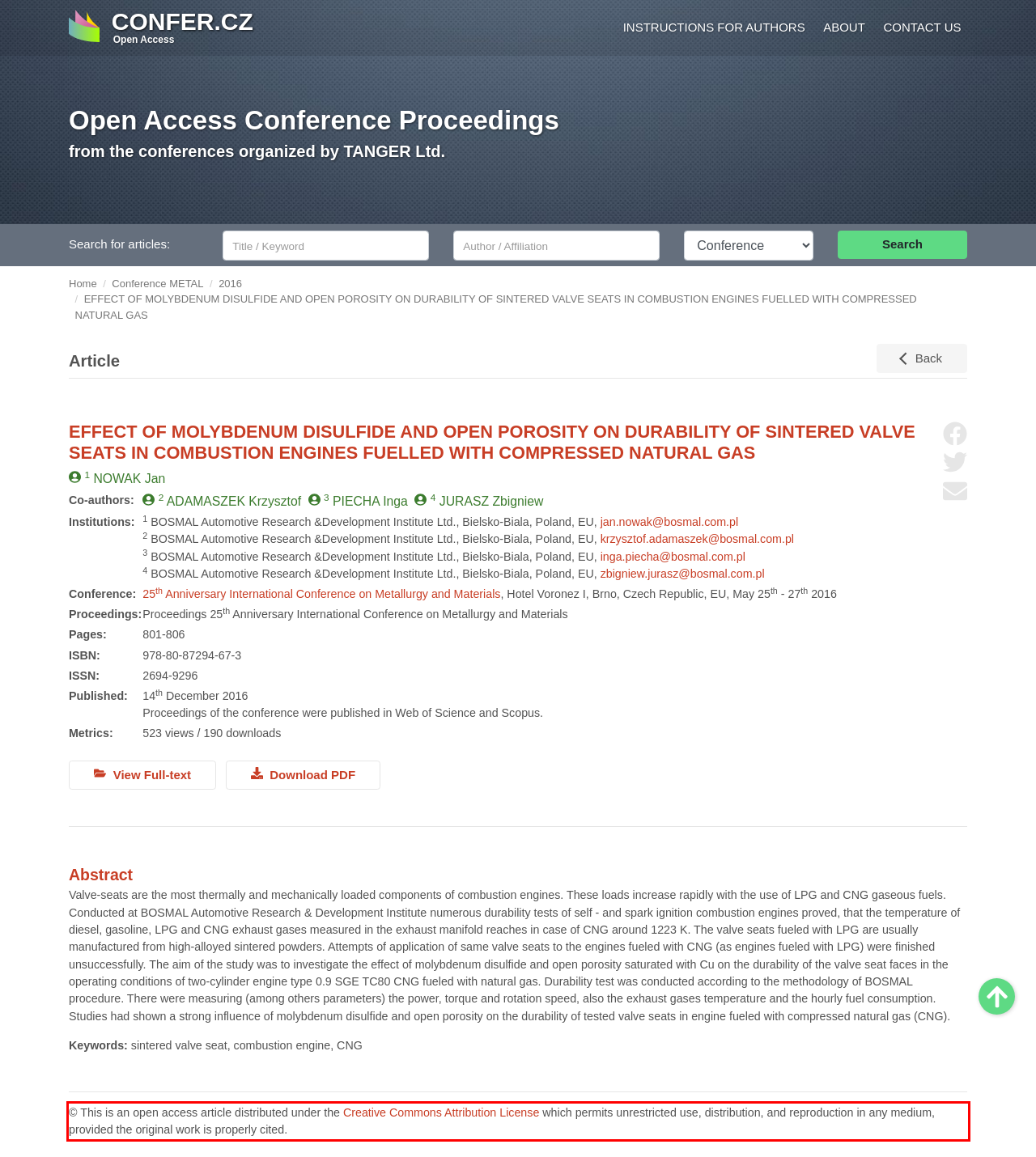You are given a screenshot with a red rectangle. Identify and extract the text within this red bounding box using OCR.

© This is an open access article distributed under the Creative Commons Attribution License which permits unrestricted use, distribution, and reproduction in any medium, provided the original work is properly cited.